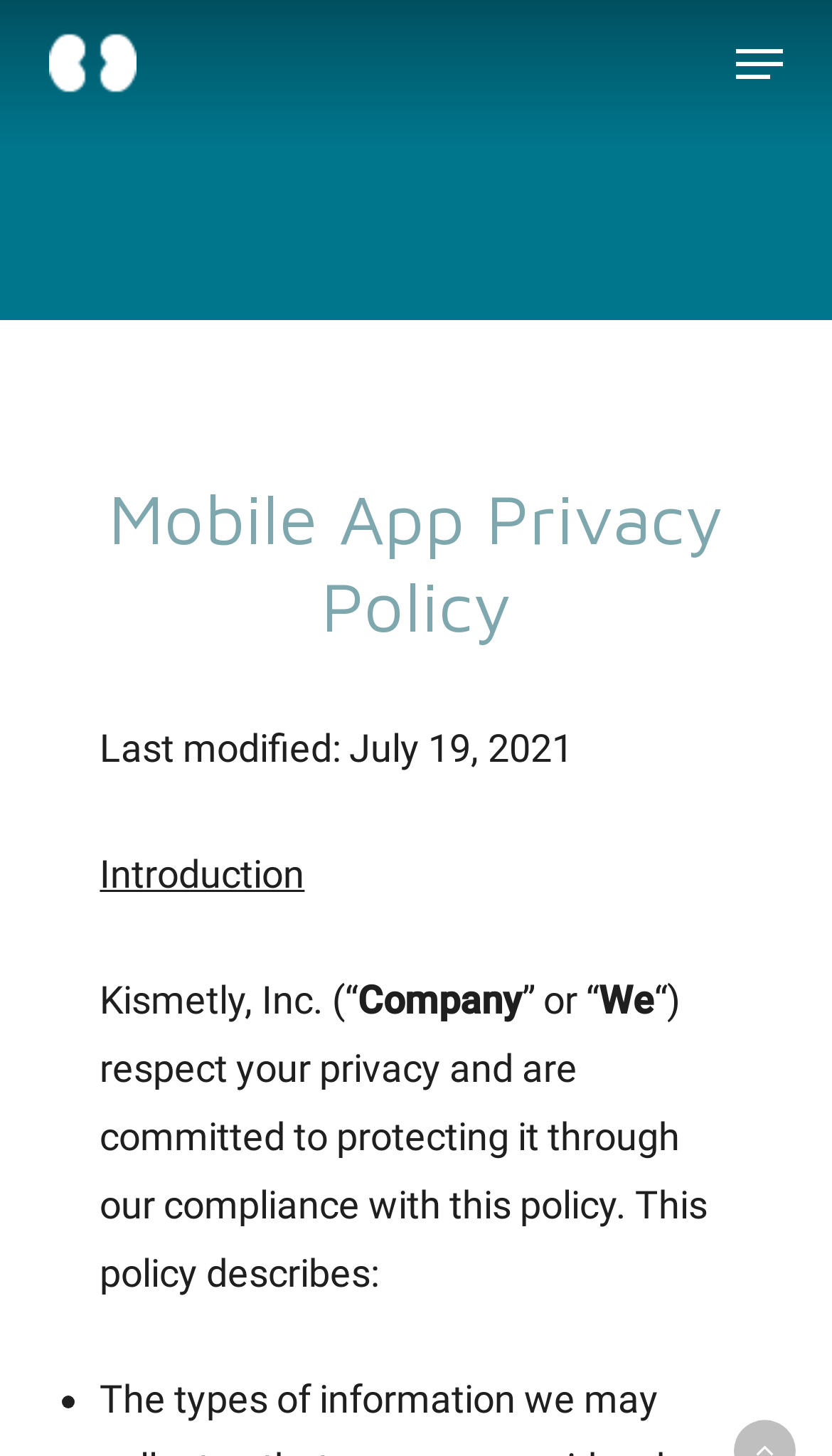Illustrate the webpage thoroughly, mentioning all important details.

The webpage is about the Privacy Policy of KidneyDiet®, a mobile app. At the top left corner, there is a link to KidneyDiet® with two associated images, both displaying the KidneyDiet® logo. On the top right corner, there is a navigation menu button.

Below the navigation menu button, there is a heading that reads "Mobile App Privacy Policy". Underneath this heading, there is a static text indicating that the policy was last modified on July 19, 2021. 

The introduction to the privacy policy is divided into several paragraphs. The first paragraph starts with the text "Introduction" and continues with "Kismetly, Inc. (“Company” or “We”) respect your privacy and are committed to protecting it through our compliance with this policy." 

The policy description is then listed in a bullet point format, with the first point marked by a bullet marker "•".